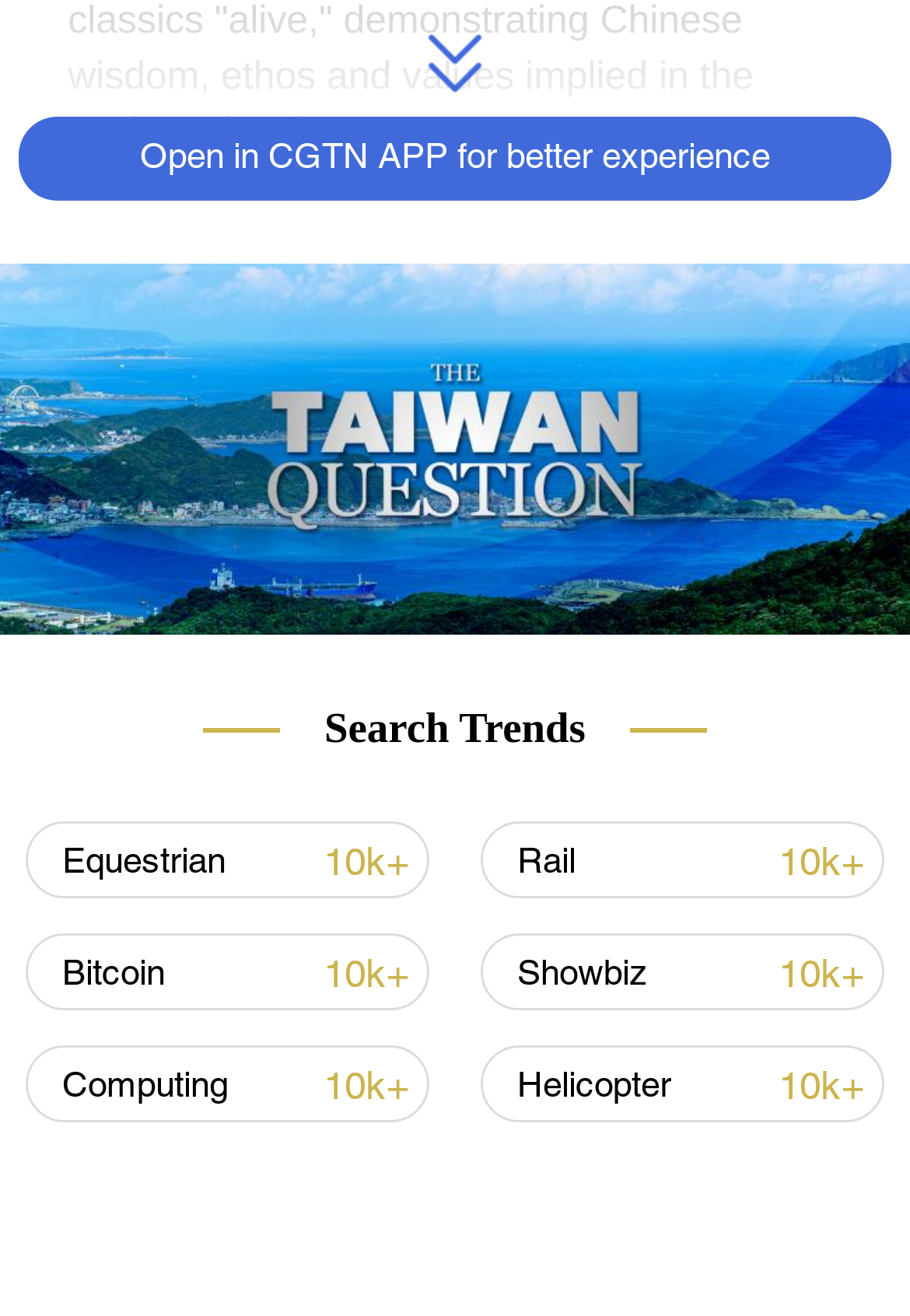What is the topic of the book discussed in this episode?
Answer briefly with a single word or phrase based on the image.

Changes of Zhou